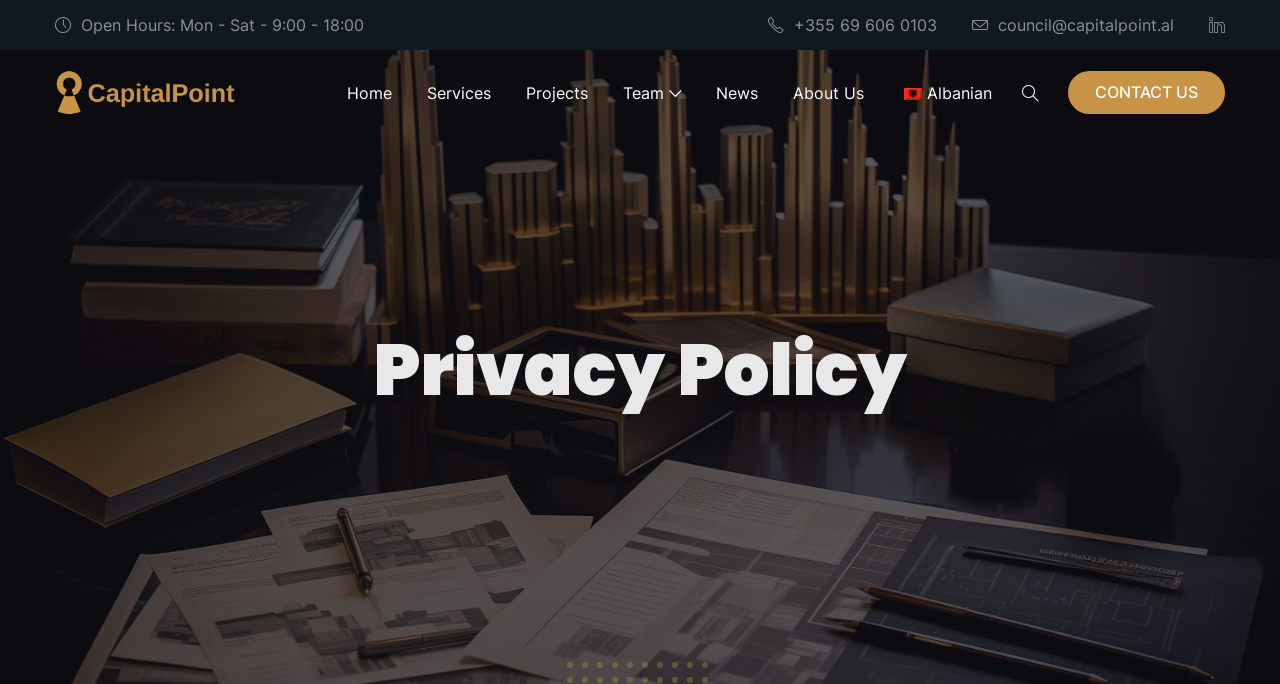What is the language of the website?
Please provide a comprehensive answer based on the information in the image.

The language of the website is obtained from the link element with the text 'sq Albanian', which is likely a language selection option. The 'sq' is likely an abbreviation for Albanian.